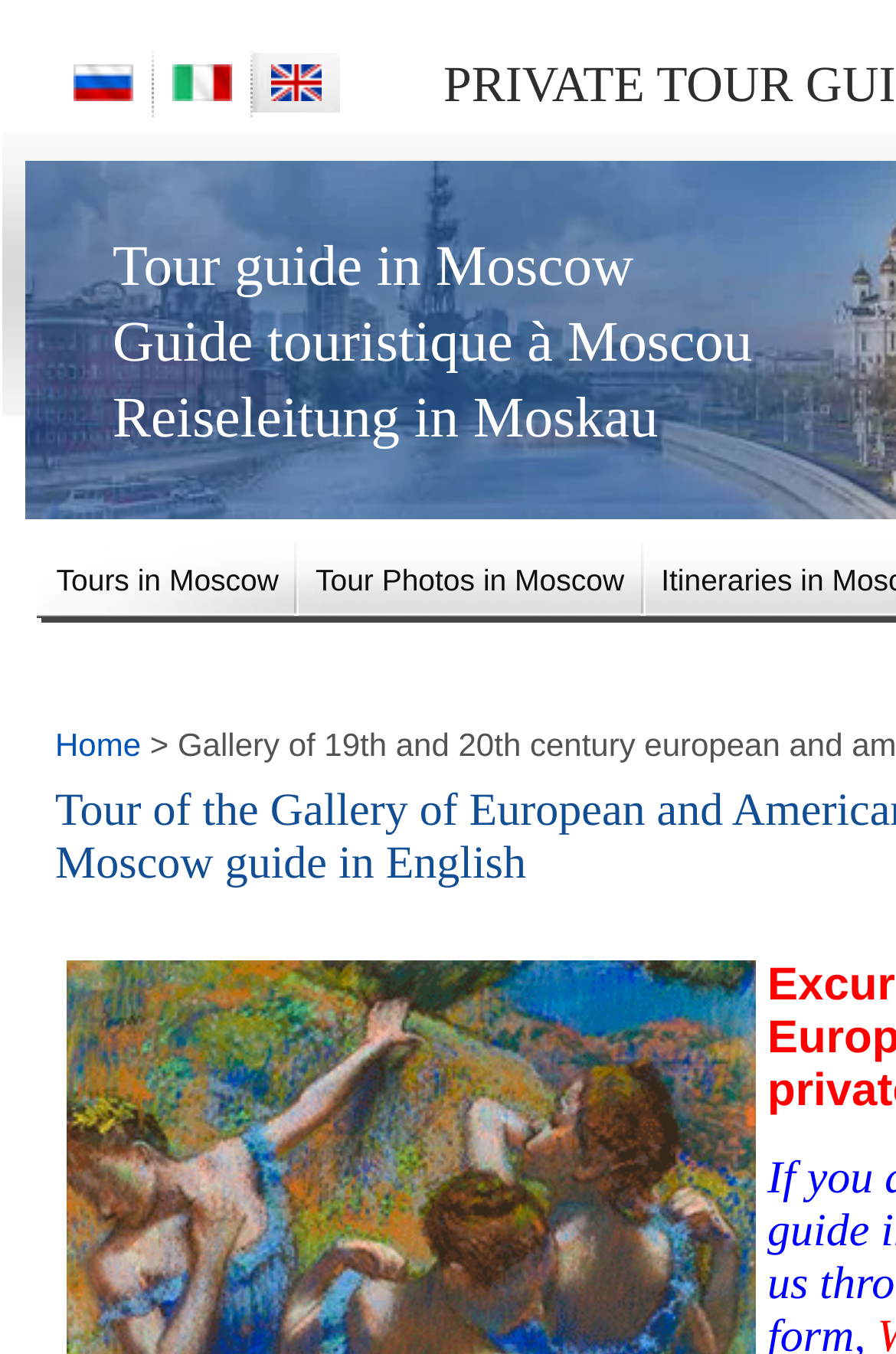Please identify the primary heading of the webpage and give its text content.

Tour of the Gallery of European and American Arts of XIX-XX centuries with a Moscow guide in English